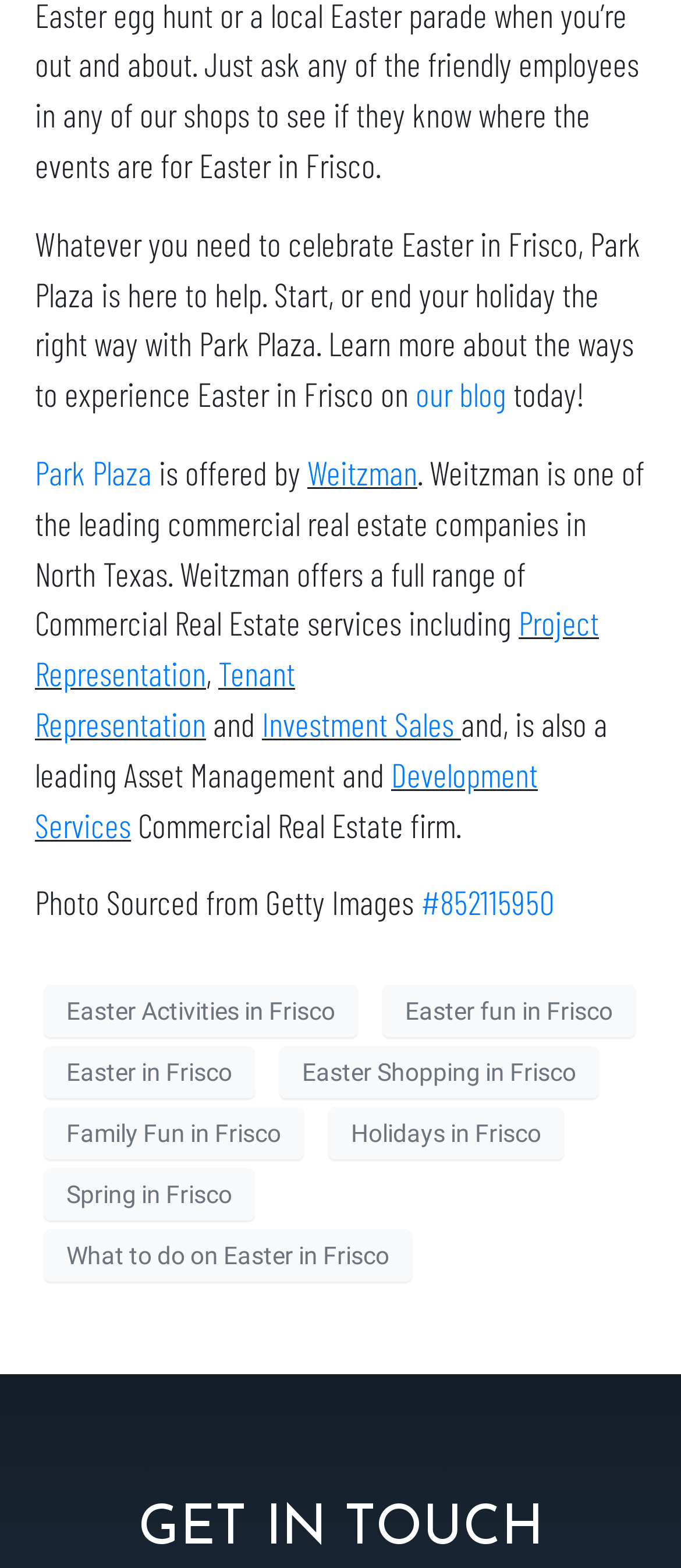What is the name of the commercial real estate company mentioned?
Please give a detailed answer to the question using the information shown in the image.

The webpage mentions 'Weitzman is one of the leading commercial real estate companies in North Texas' and provides links to its services, indicating that the company mentioned is Weitzman.